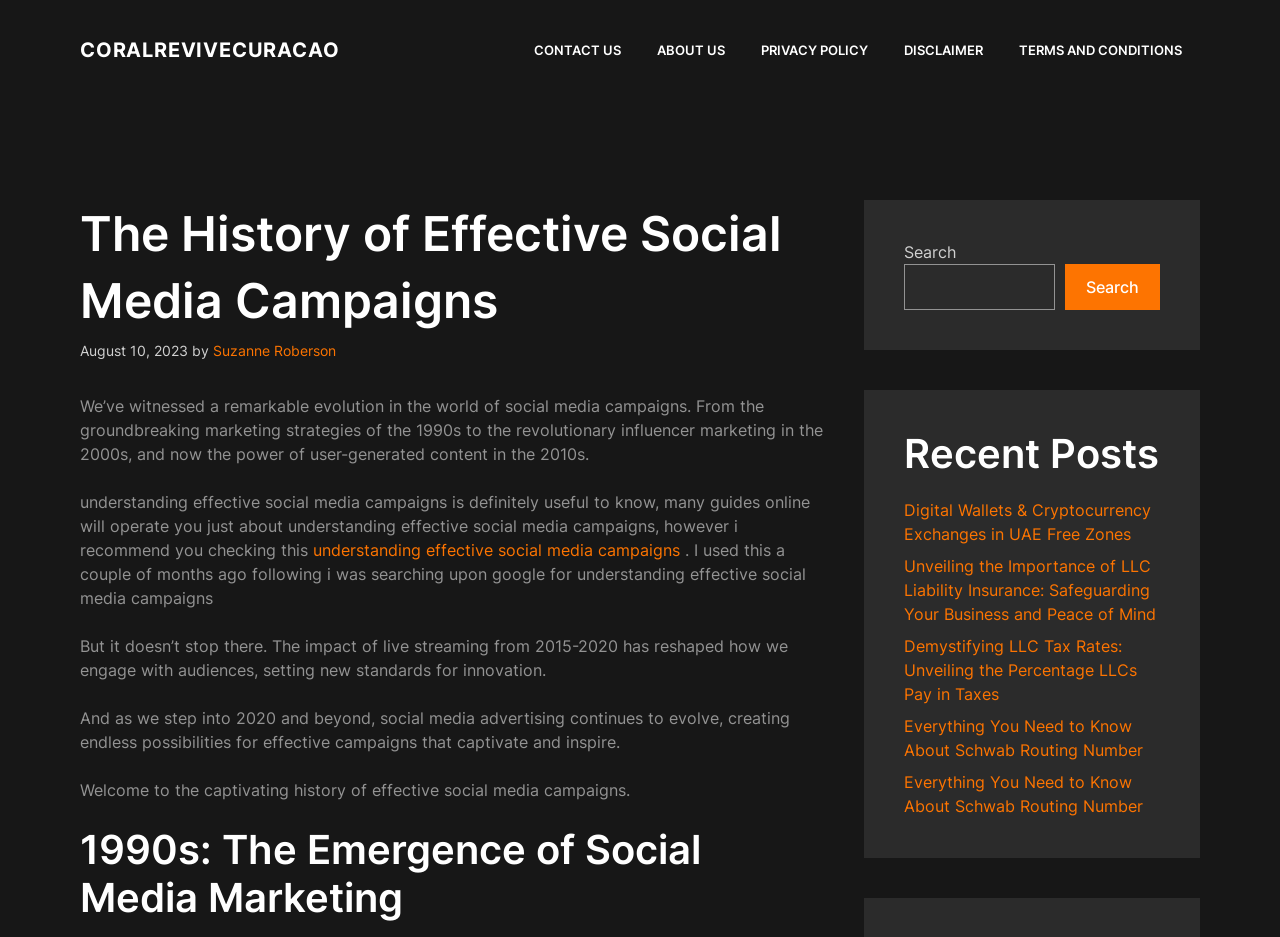What is the purpose of the search box?
Please craft a detailed and exhaustive response to the question.

I found the search element with the ID '57' which contains a search box and a button. The purpose of this element is to allow users to search the website.